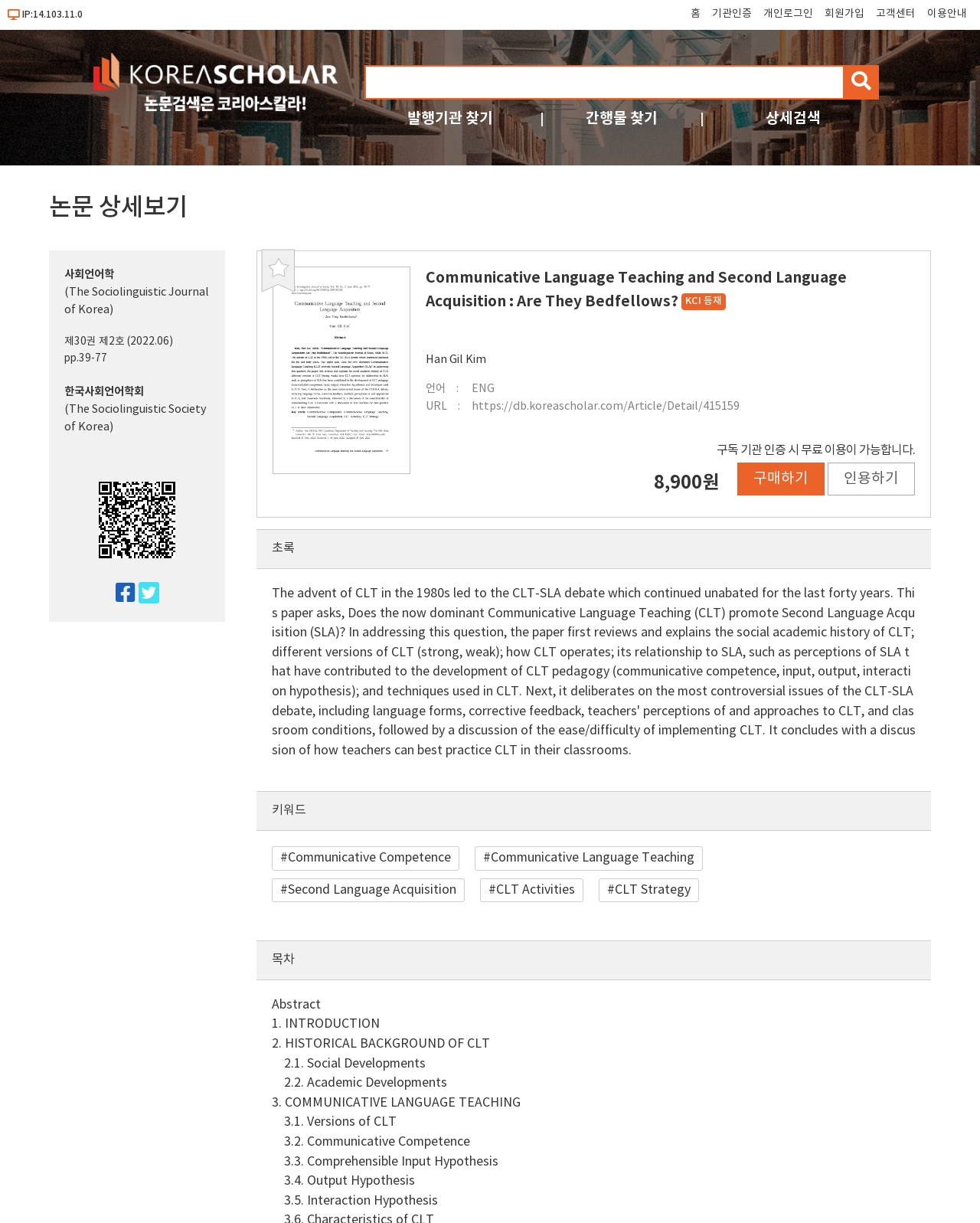What is the language of this paper?
Answer the question with a single word or phrase by looking at the picture.

ENG